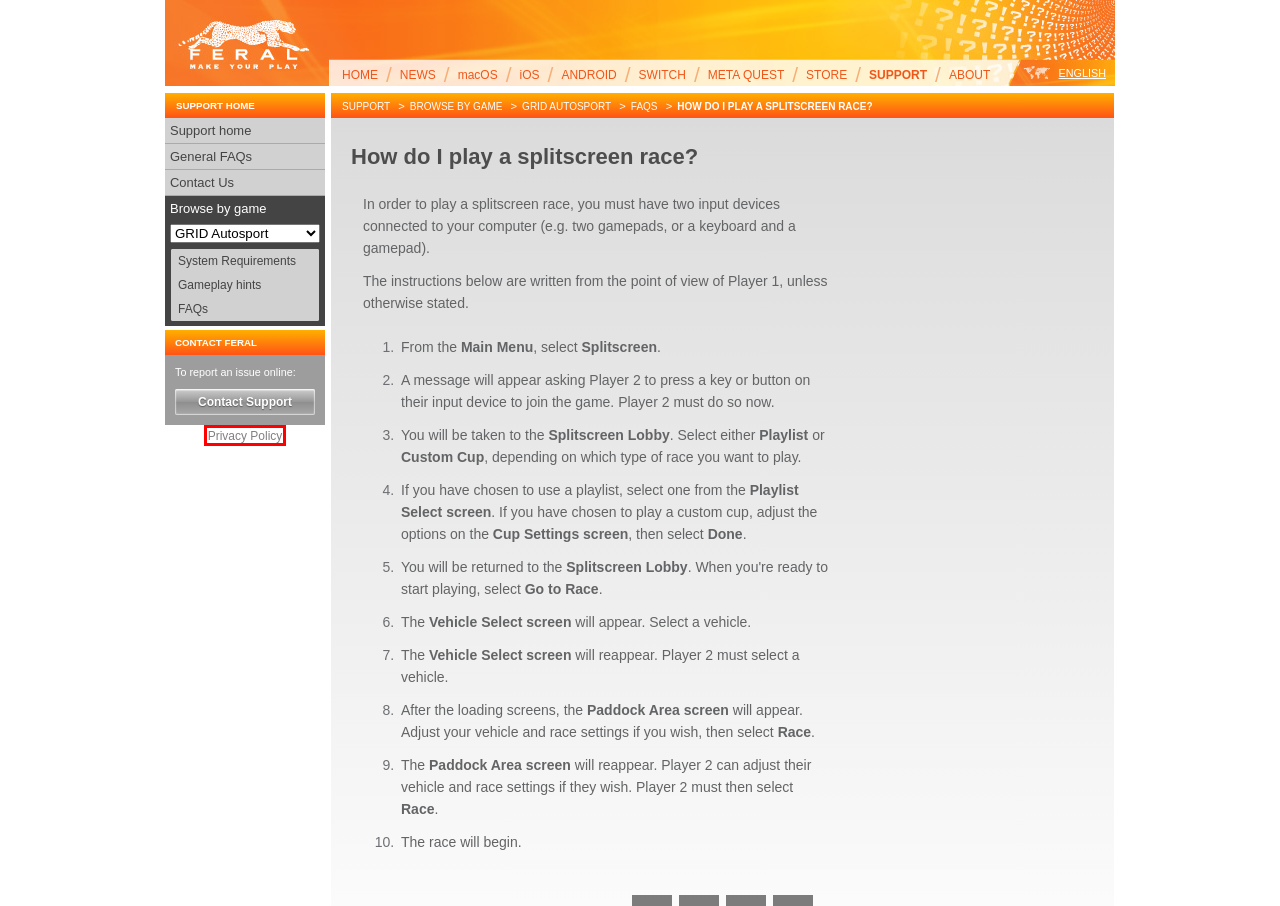Analyze the screenshot of a webpage with a red bounding box and select the webpage description that most accurately describes the new page resulting from clicking the element inside the red box. Here are the candidates:
A. Feral Interactive | Mac and Linux Games Publisher
B. Mac and Linux Gaming News | Feral Interactive
C. Nintendo Switch Games | Feral Interactive
D. Privacy Policy | Feral Interactive
E. Android Games | Feral Interactive
F. Meta Quest Games | Feral Interactive
G. About Feral Interactive | Mac and Linux Games Publisher
H. The Feral Store - Buy Mac and Linux games!

D